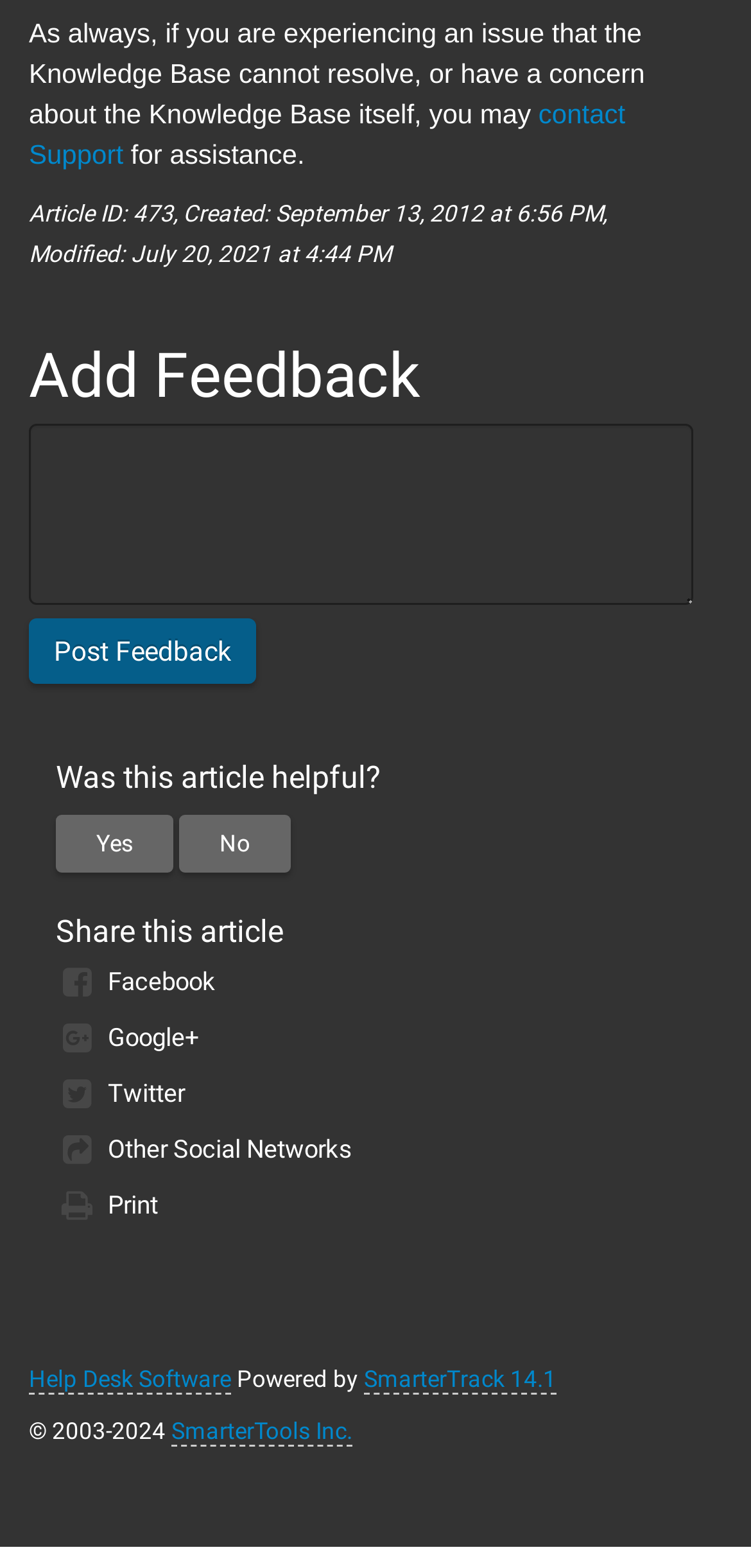How can users provide feedback on the article?
Refer to the image and respond with a one-word or short-phrase answer.

Post Feedback button